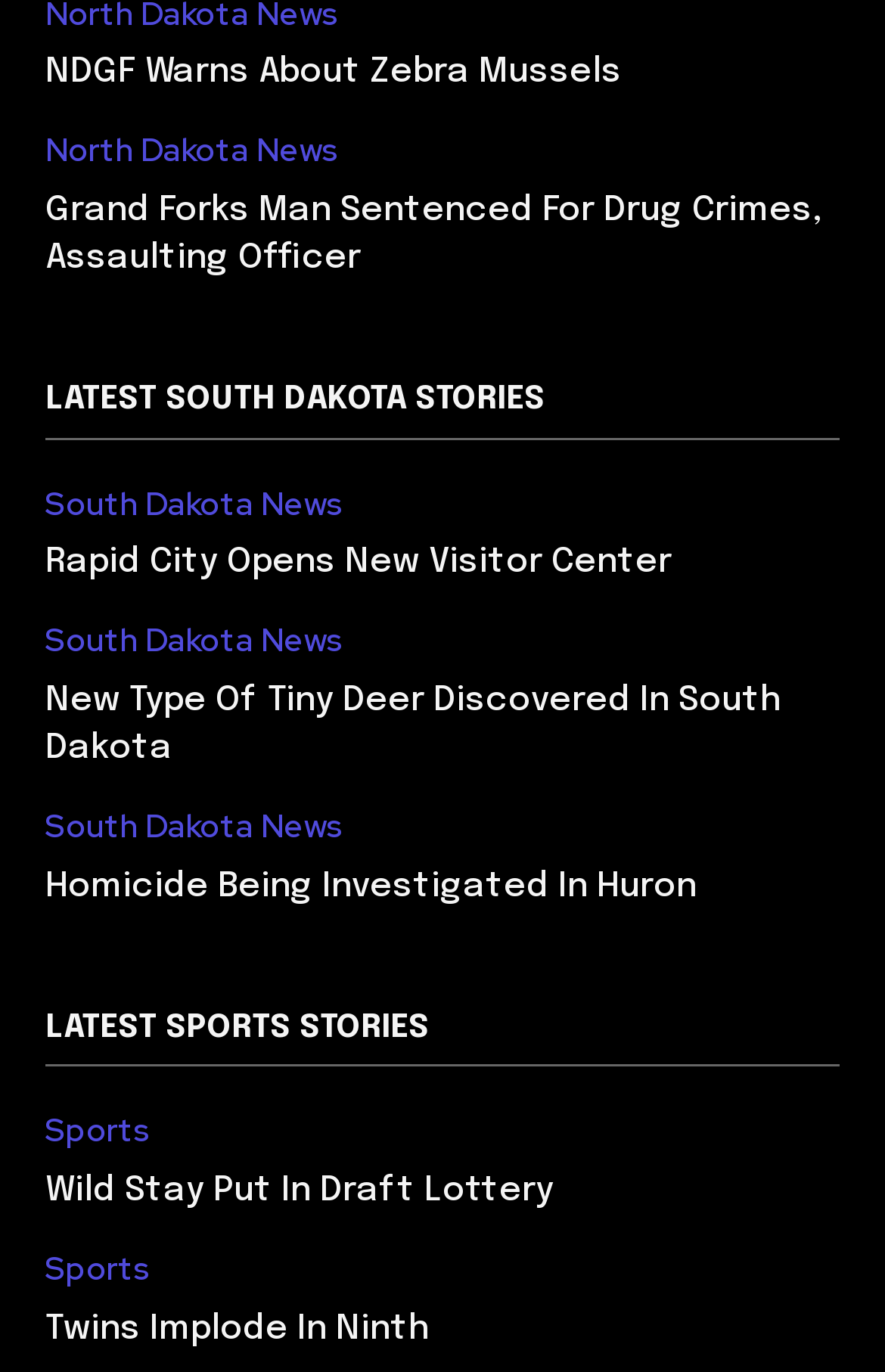Find the bounding box coordinates for the UI element that matches this description: "NDGF Warns About Zebra Mussels".

[0.051, 0.04, 0.703, 0.067]